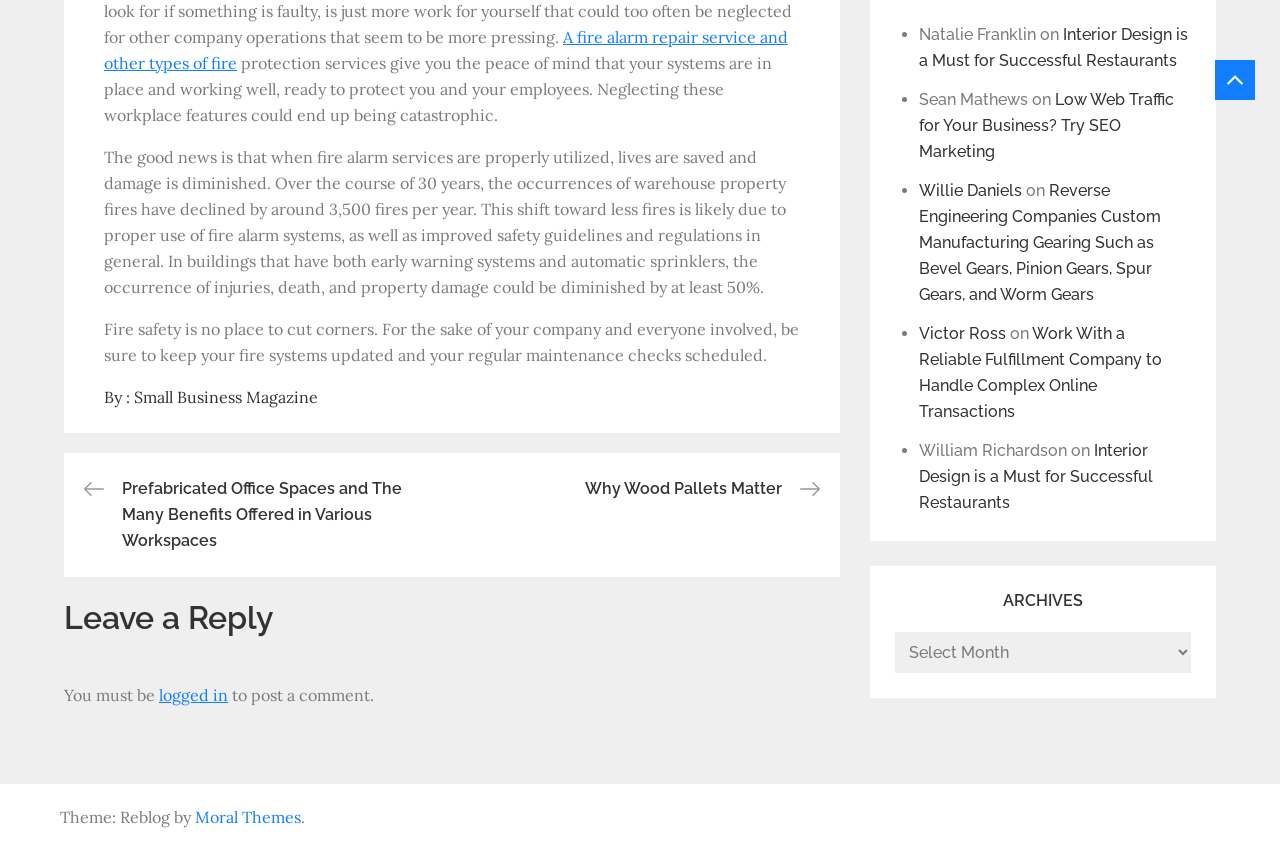Identify the bounding box coordinates of the area you need to click to perform the following instruction: "Select an option from 'Archives'".

[0.7, 0.743, 0.93, 0.792]